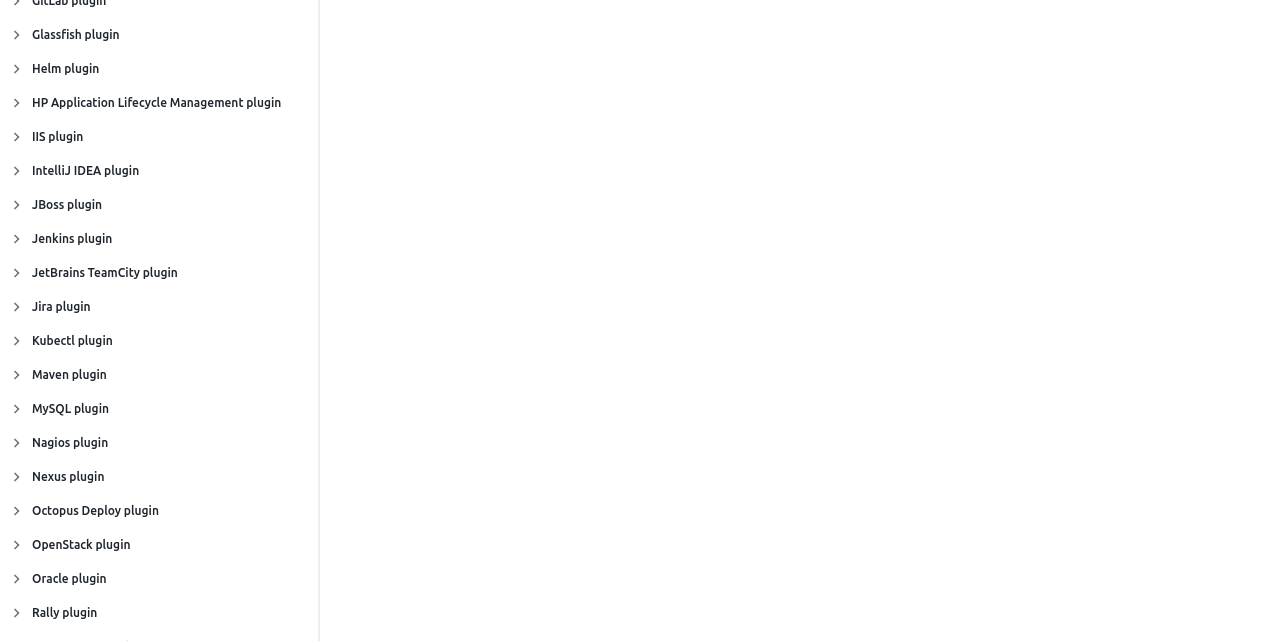What is the last link under the Helm plugin?
Based on the visual content, answer with a single word or a brief phrase.

Helm plugin release notes